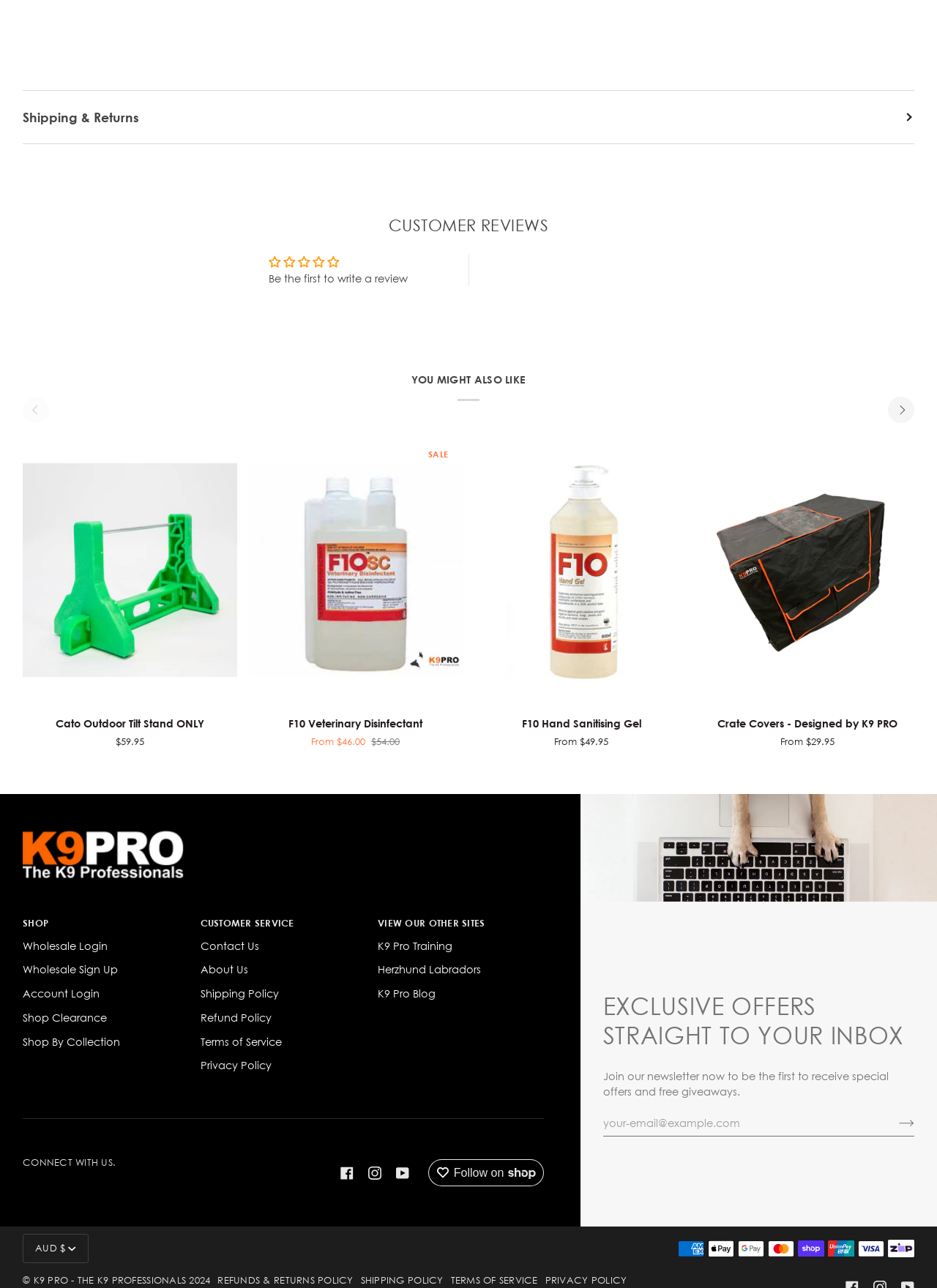Identify the bounding box coordinates for the region to click in order to carry out this instruction: "Add 'Cato Outdoor Tilt Stand ONLY' to cart". Provide the coordinates using four float numbers between 0 and 1, formatted as [left, top, right, bottom].

[0.032, 0.518, 0.245, 0.545]